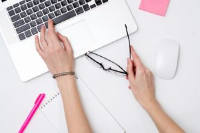With reference to the image, please provide a detailed answer to the following question: What is the digital device beside the laptop?

The digital device beside the laptop is a mouse, which is used to navigate and interact with the laptop's interface. Its presence complements the sleek setup, indicating that a digital-oriented task is underway.